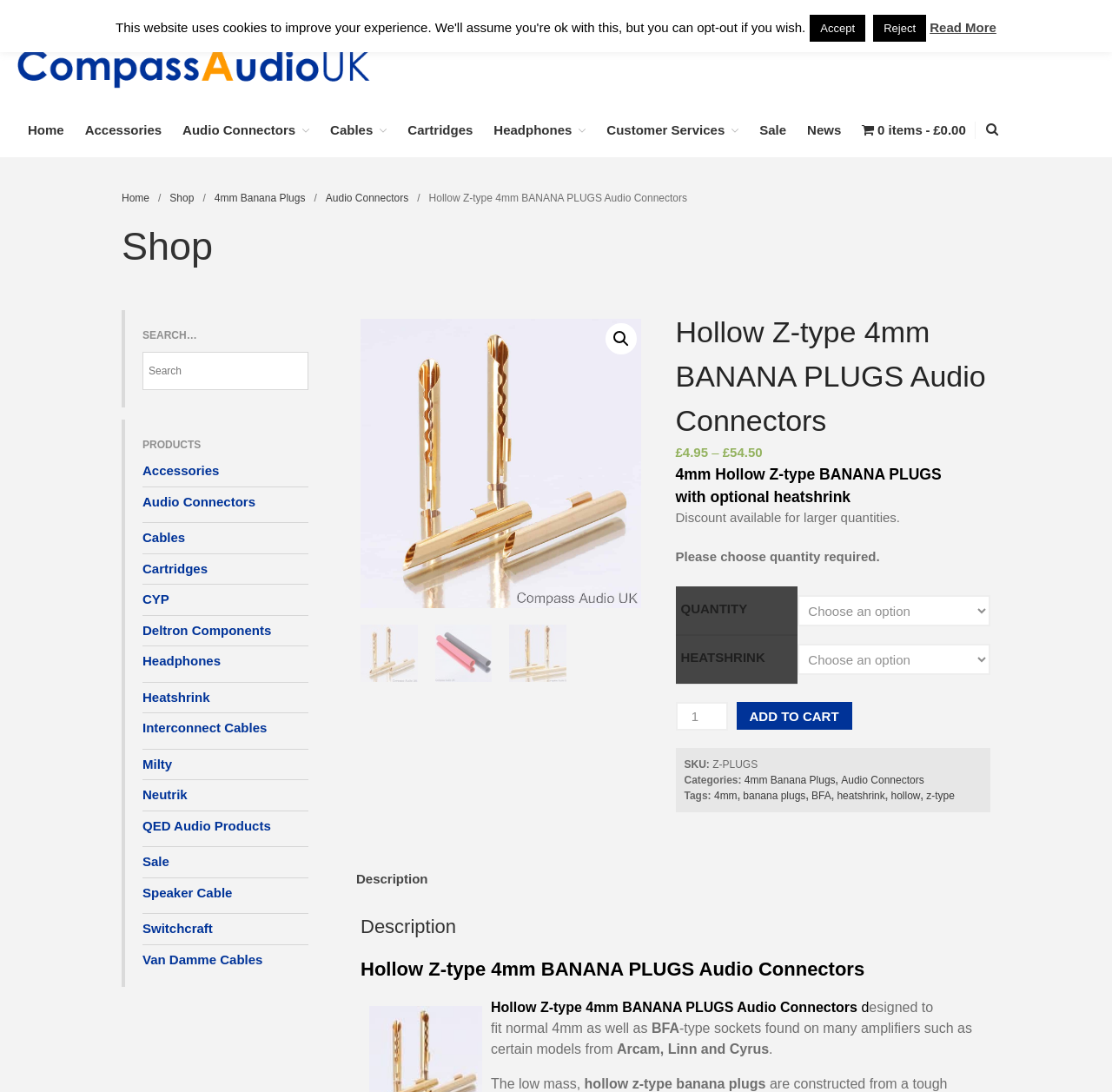What is the price of the product?
Respond with a short answer, either a single word or a phrase, based on the image.

£4.95